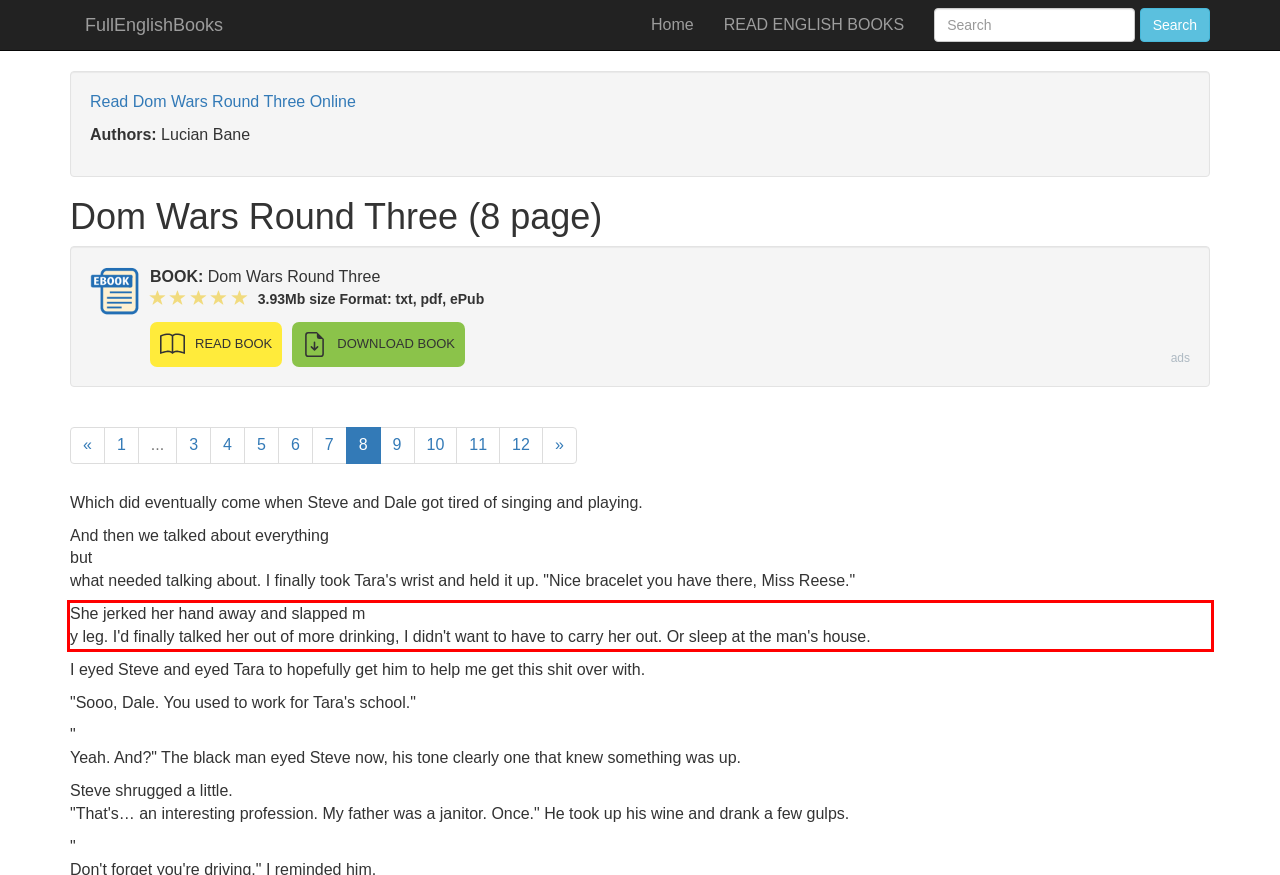You are looking at a screenshot of a webpage with a red rectangle bounding box. Use OCR to identify and extract the text content found inside this red bounding box.

She jerked her hand away and slapped m y leg. I'd finally talked her out of more drinking, I didn't want to have to carry her out. Or sleep at the man's house.